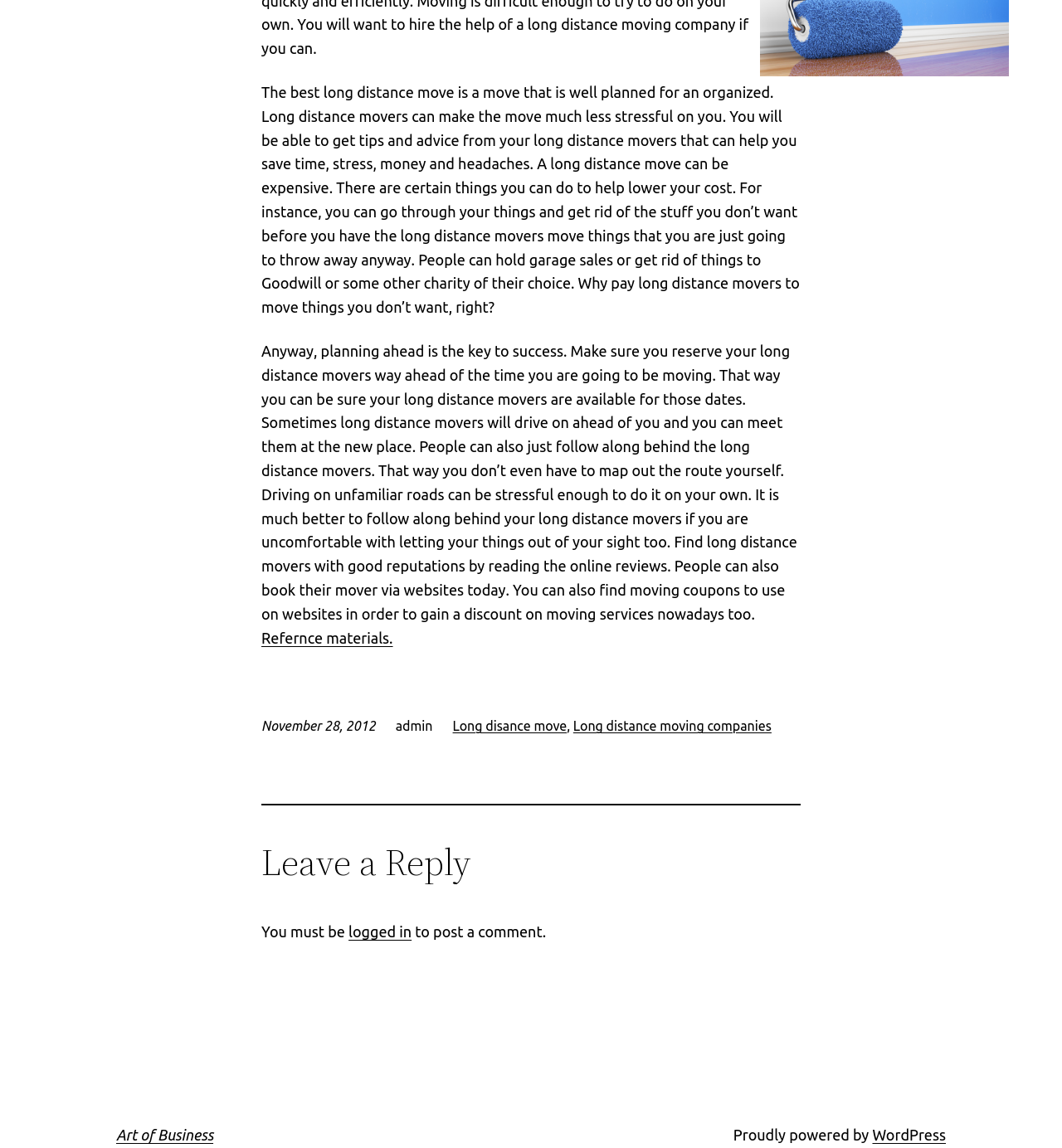Please predict the bounding box coordinates (top-left x, top-left y, bottom-right x, bottom-right y) for the UI element in the screenshot that fits the description: Art of Business

[0.109, 0.981, 0.201, 0.996]